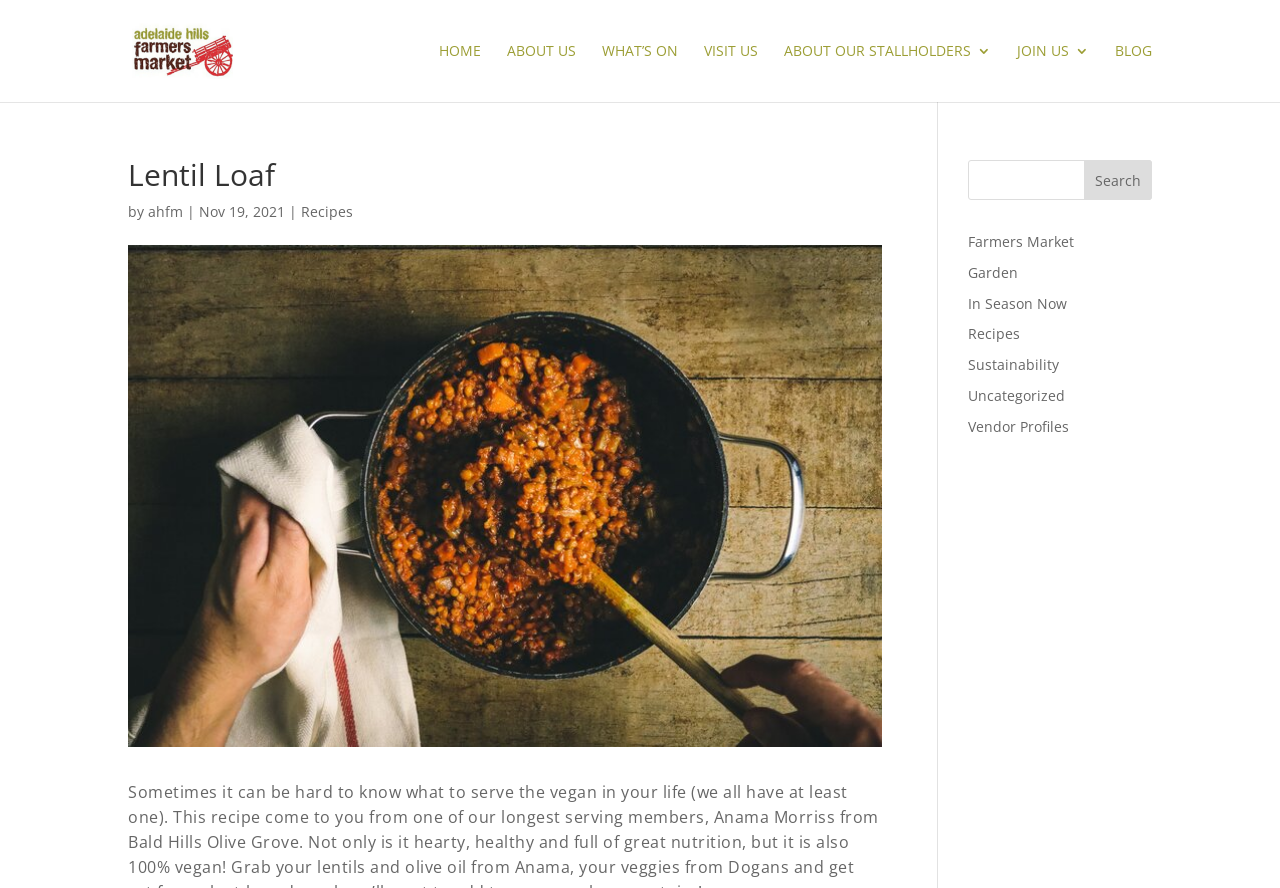Determine the bounding box coordinates for the element that should be clicked to follow this instruction: "go to home page". The coordinates should be given as four float numbers between 0 and 1, in the format [left, top, right, bottom].

[0.343, 0.05, 0.376, 0.115]